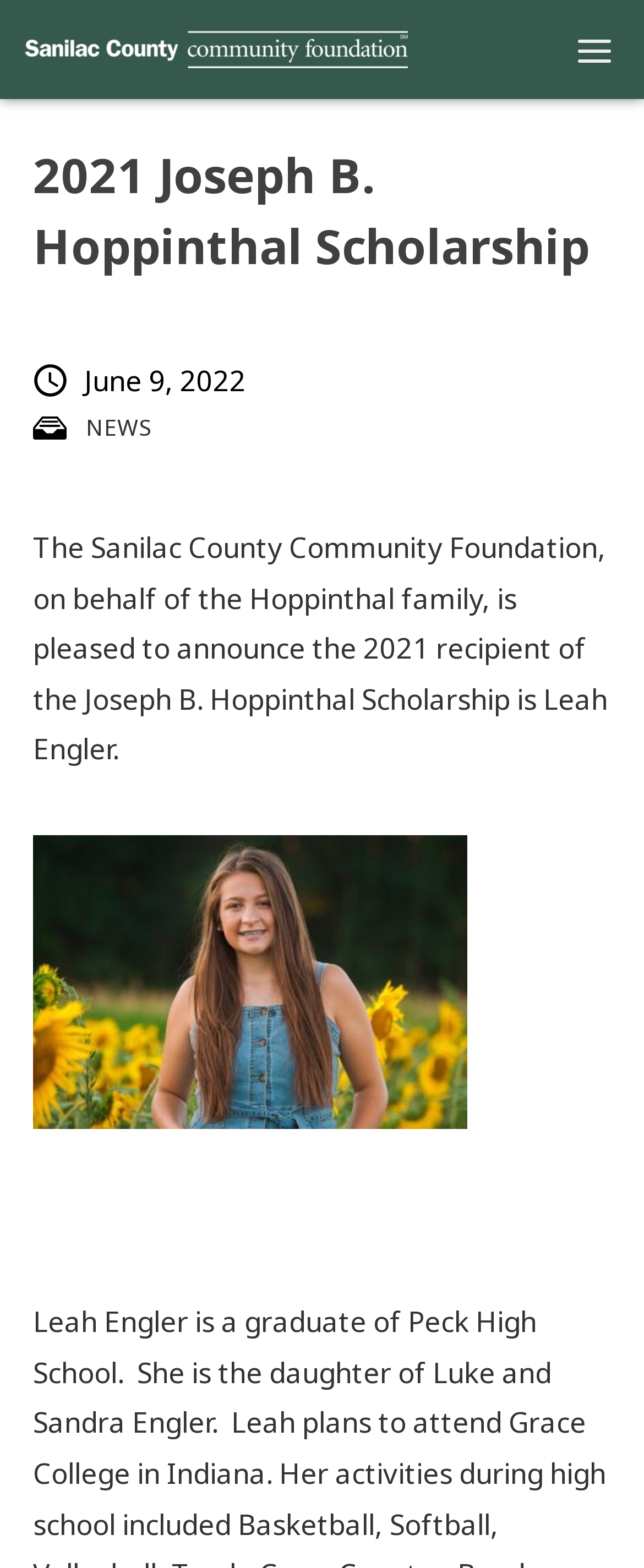Please find the bounding box for the following UI element description. Provide the coordinates in (top-left x, top-left y, bottom-right x, bottom-right y) format, with values between 0 and 1: News

[0.133, 0.262, 0.236, 0.282]